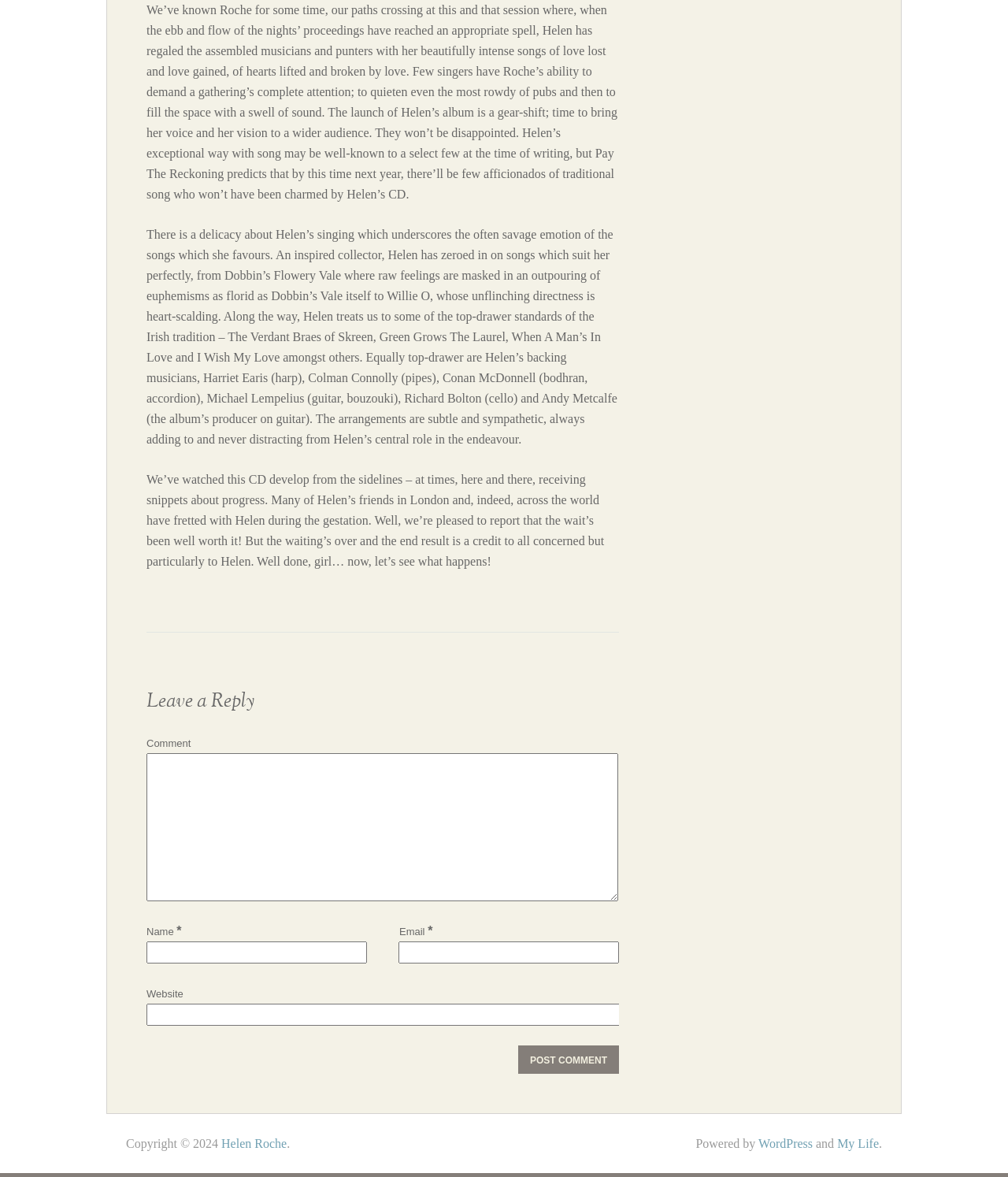Please provide a comprehensive response to the question based on the details in the image: How many musicians are backing Helen?

There are six musicians backing Helen, namely Harriet Earis, Colman Connolly, Conan McDonnell, Michael Lempelius, Richard Bolton, and Andy Metcalfe, as mentioned in the text.